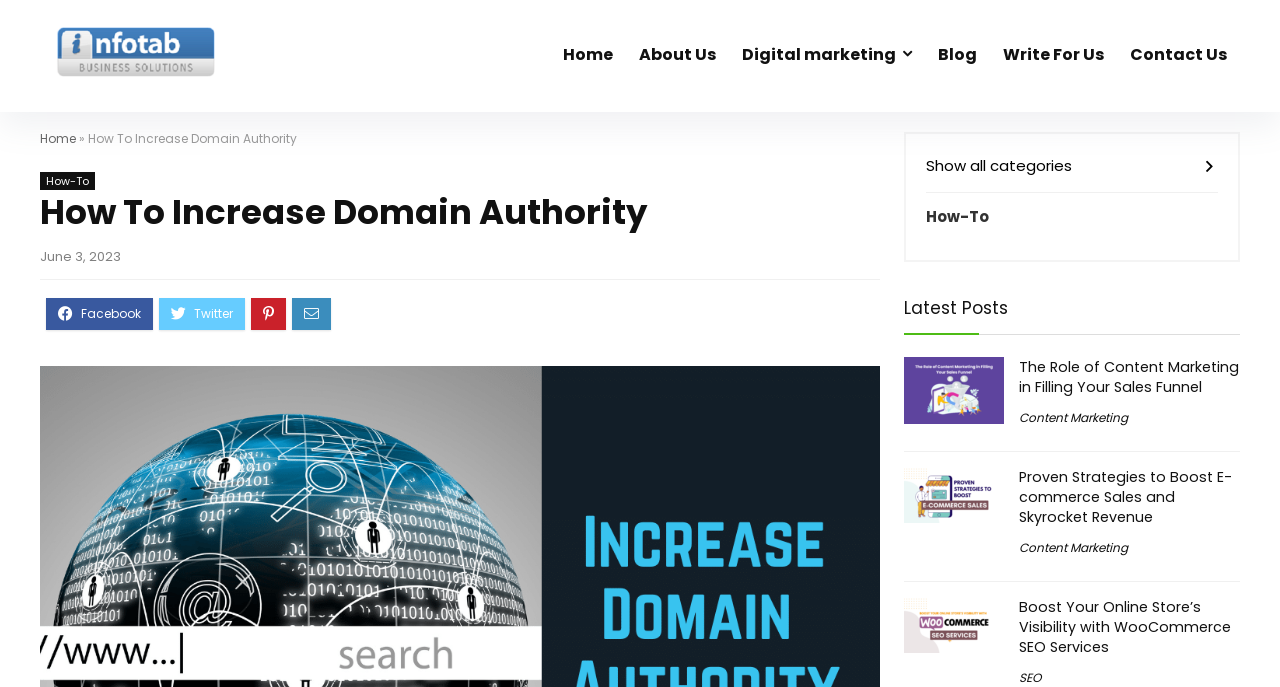Please mark the bounding box coordinates of the area that should be clicked to carry out the instruction: "Click on Digital Marketing".

[0.031, 0.006, 0.188, 0.036]